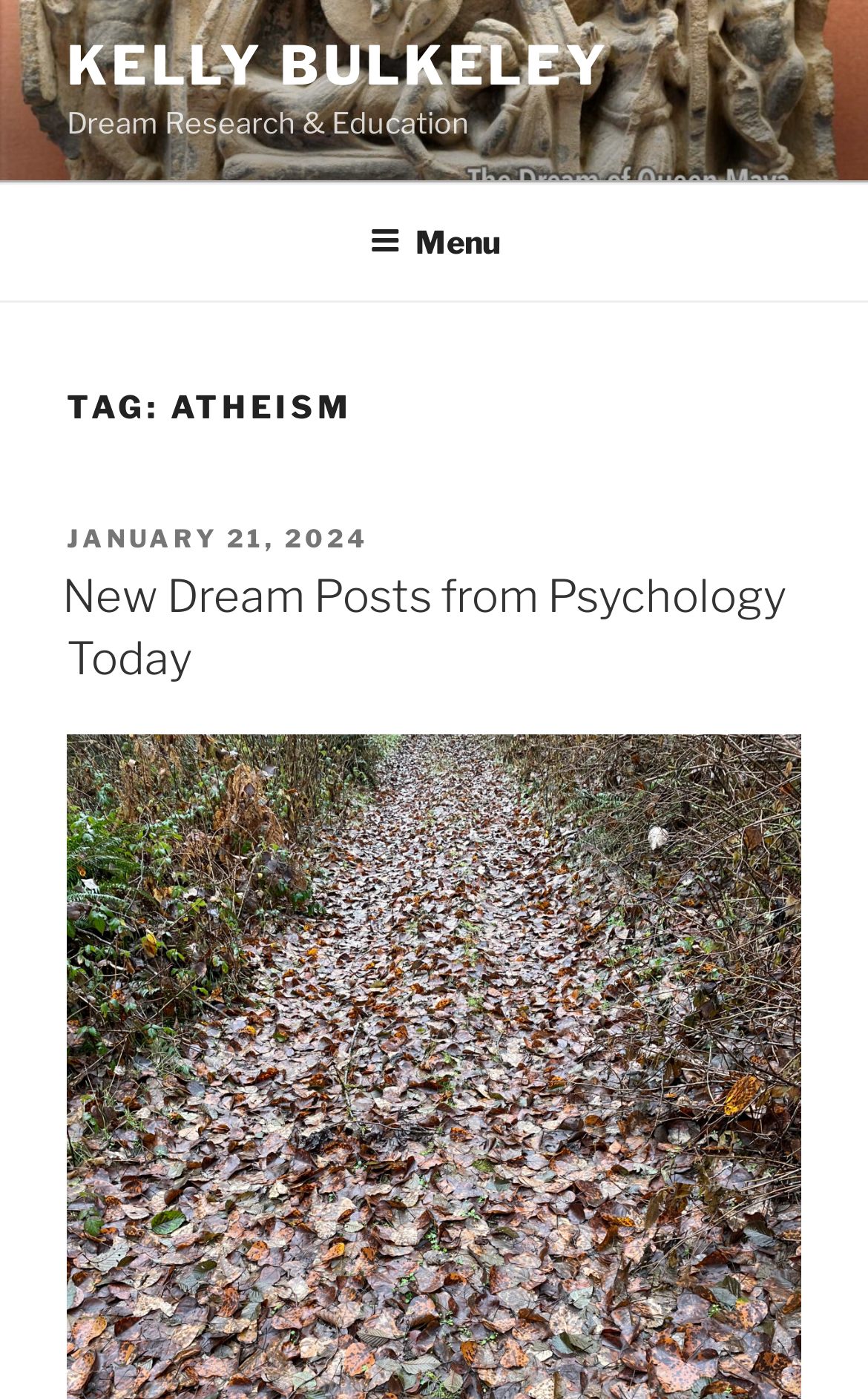What is the category of the current post?
Please analyze the image and answer the question with as much detail as possible.

The category of the current post can be determined by looking at the heading 'TAG: ATHEISM' on the webpage, which indicates that the current post is related to atheism.